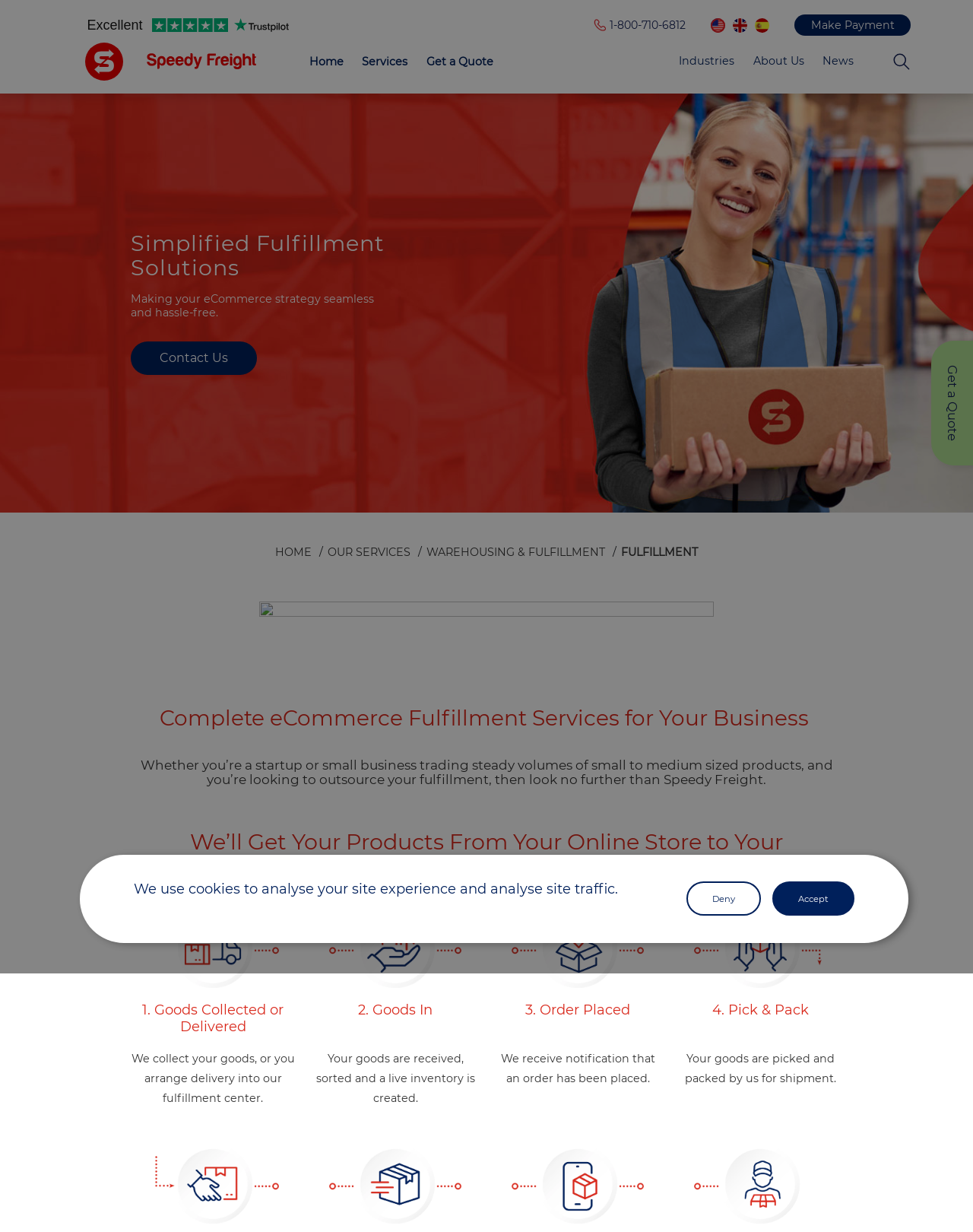Please pinpoint the bounding box coordinates for the region I should click to adhere to this instruction: "Get a quote for fulfillment services".

[0.438, 0.044, 0.507, 0.055]